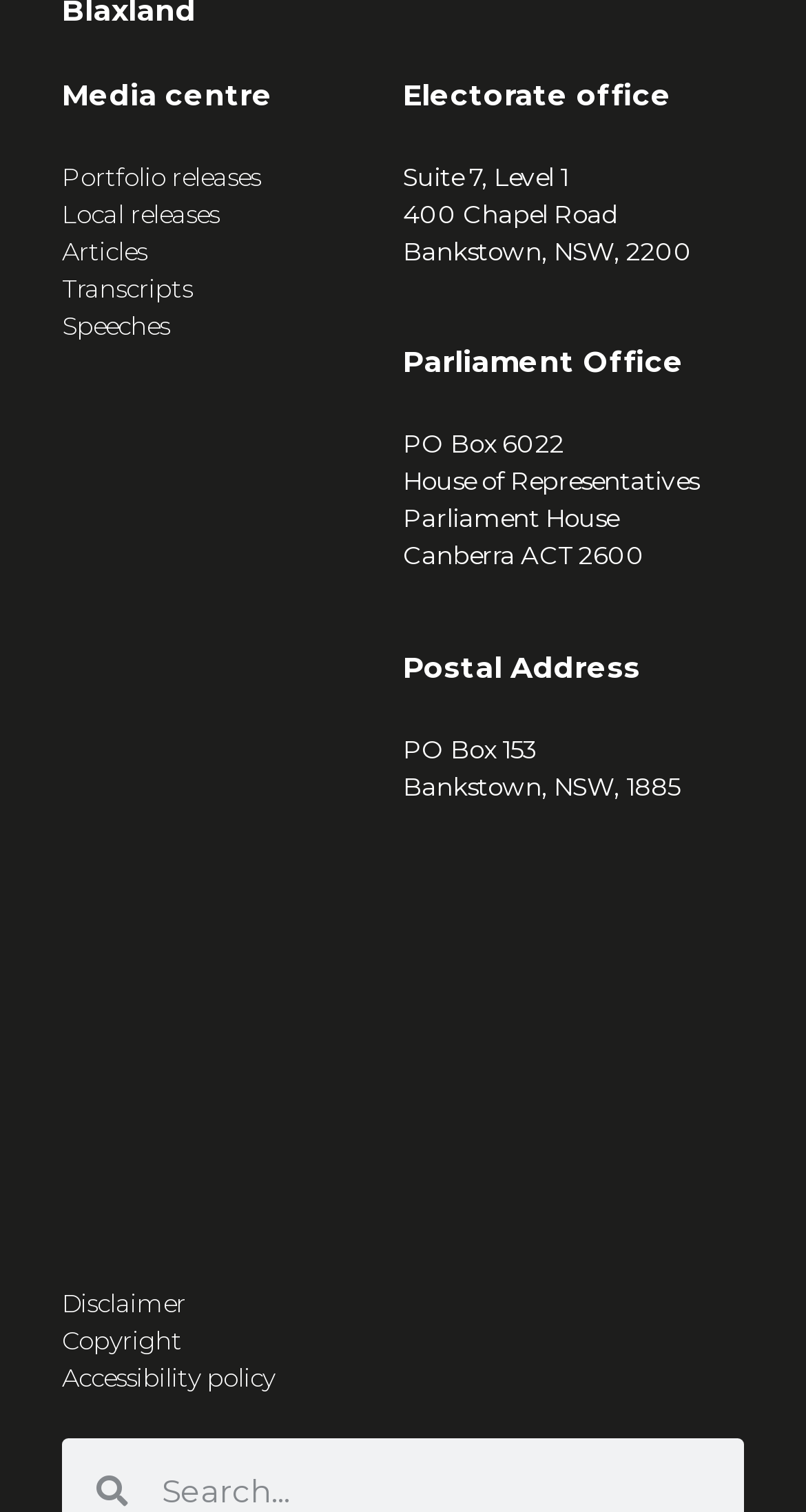Identify and provide the bounding box for the element described by: "Articles".

[0.077, 0.154, 0.5, 0.179]